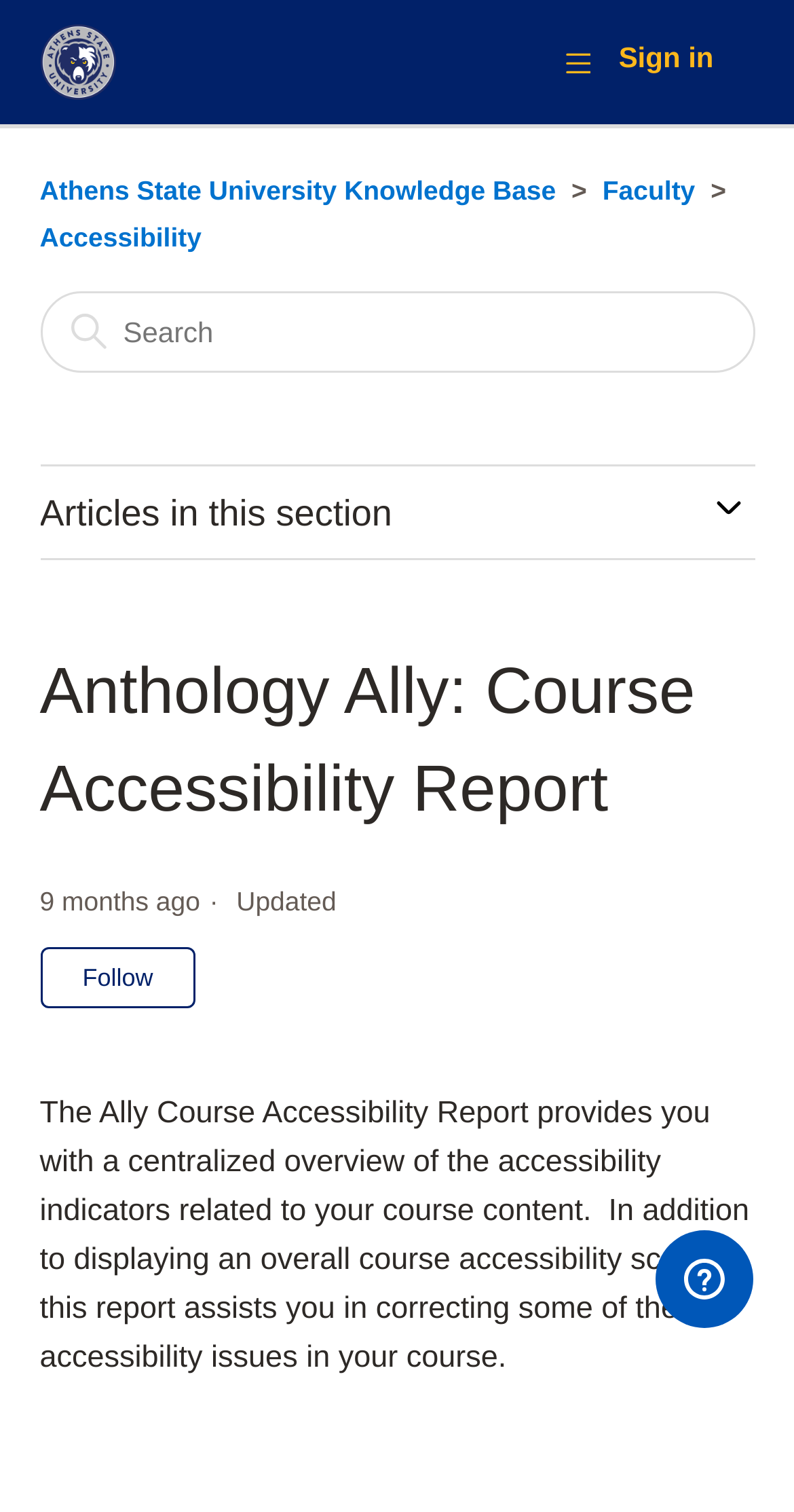Consider the image and give a detailed and elaborate answer to the question: 
What is the name of the university?

The name of the university can be found in the top-left corner of the webpage, where it says 'Athens State University Knowledge Base'.